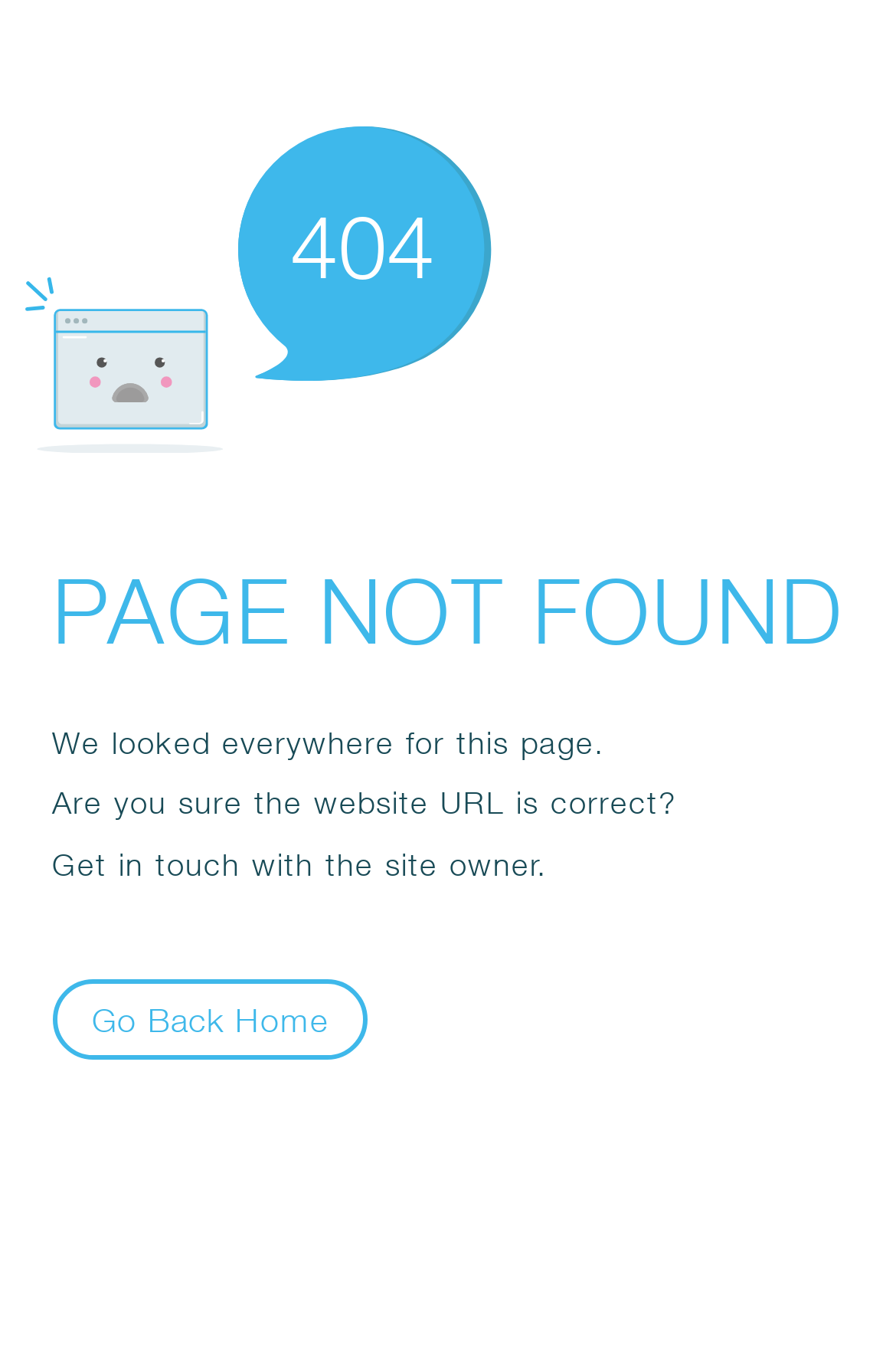What is the error code displayed?
Examine the webpage screenshot and provide an in-depth answer to the question.

The error code is displayed as a static text '404' within an SvgRoot element, indicating that the webpage is not found.